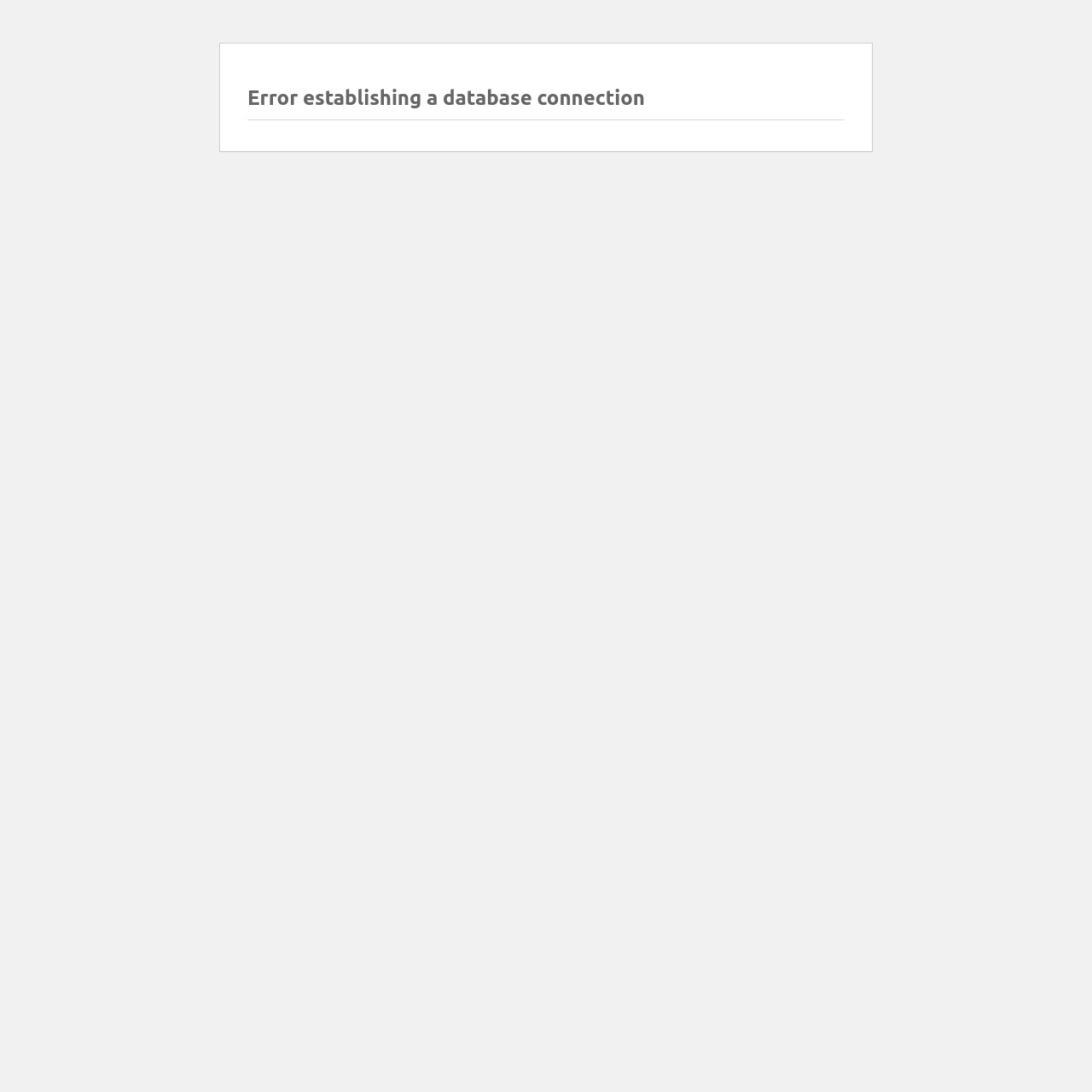Please extract the webpage's main title and generate its text content.

Error establishing a database connection